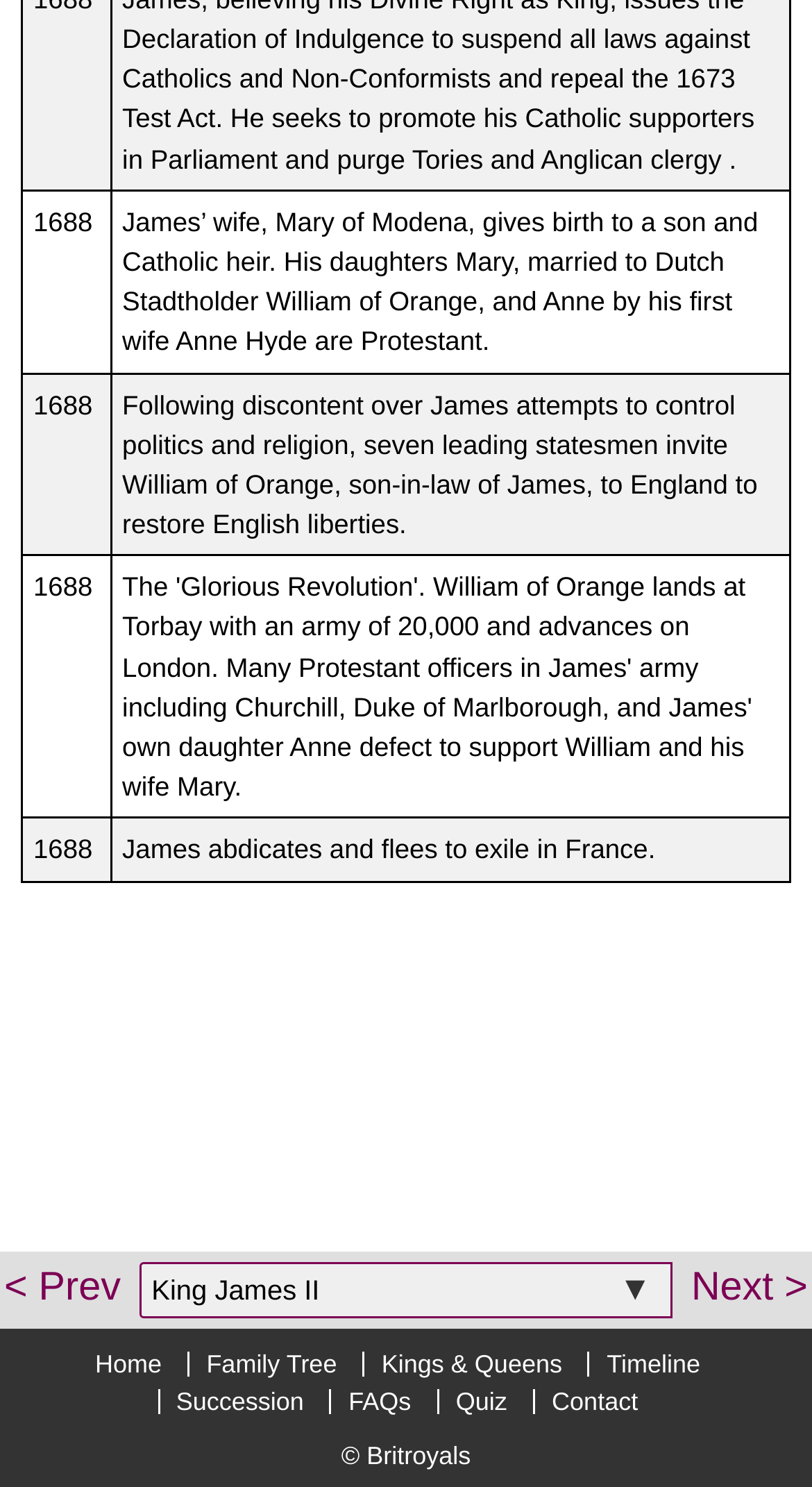Determine the bounding box coordinates of the UI element described below. Use the format (top-left x, top-left y, bottom-right x, bottom-right y) with floating point numbers between 0 and 1: Succession

[0.194, 0.934, 0.395, 0.951]